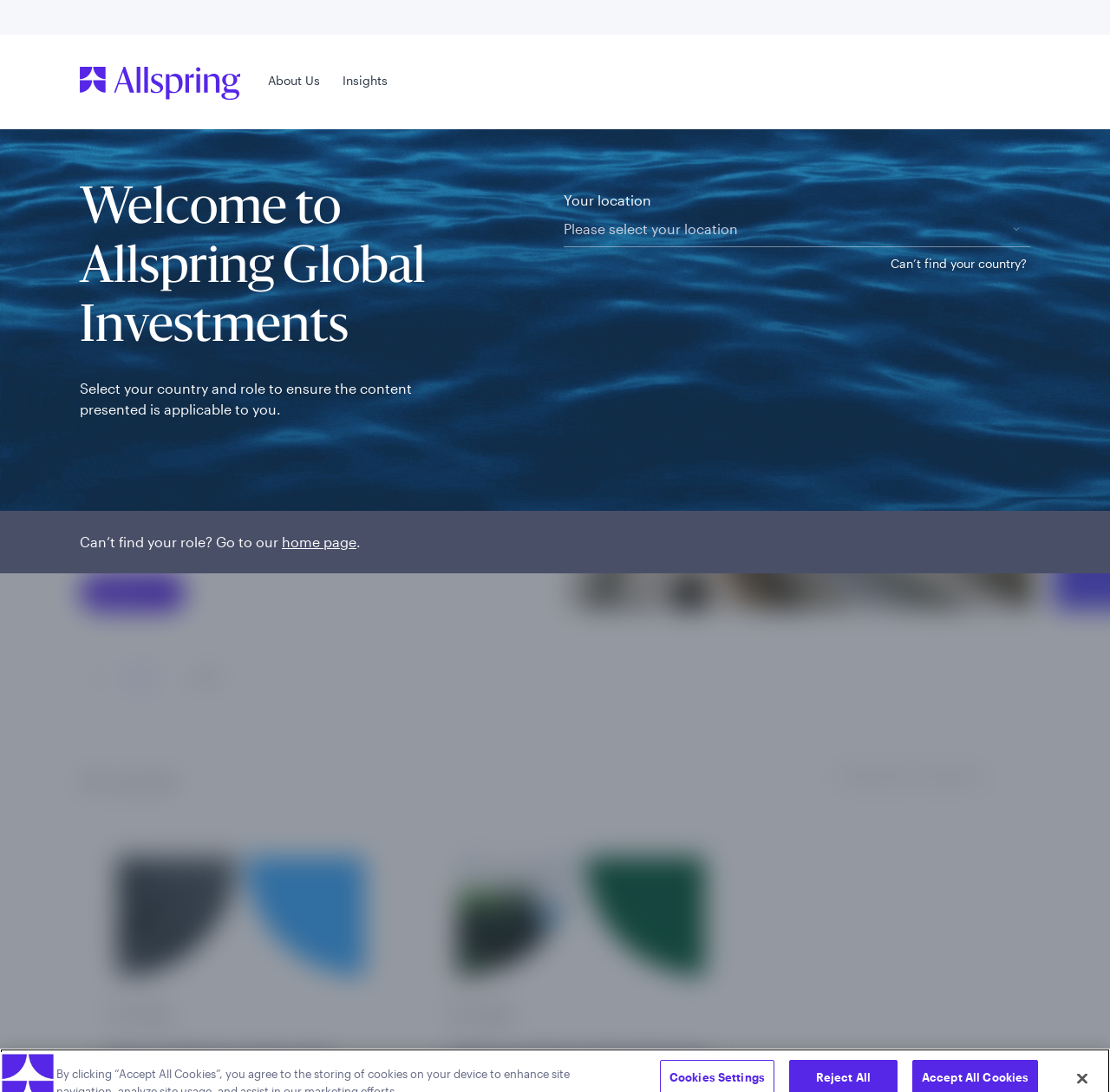Please specify the bounding box coordinates of the element that should be clicked to execute the given instruction: 'Search'. Ensure the coordinates are four float numbers between 0 and 1, expressed as [left, top, right, bottom].

[0.897, 0.059, 0.928, 0.091]